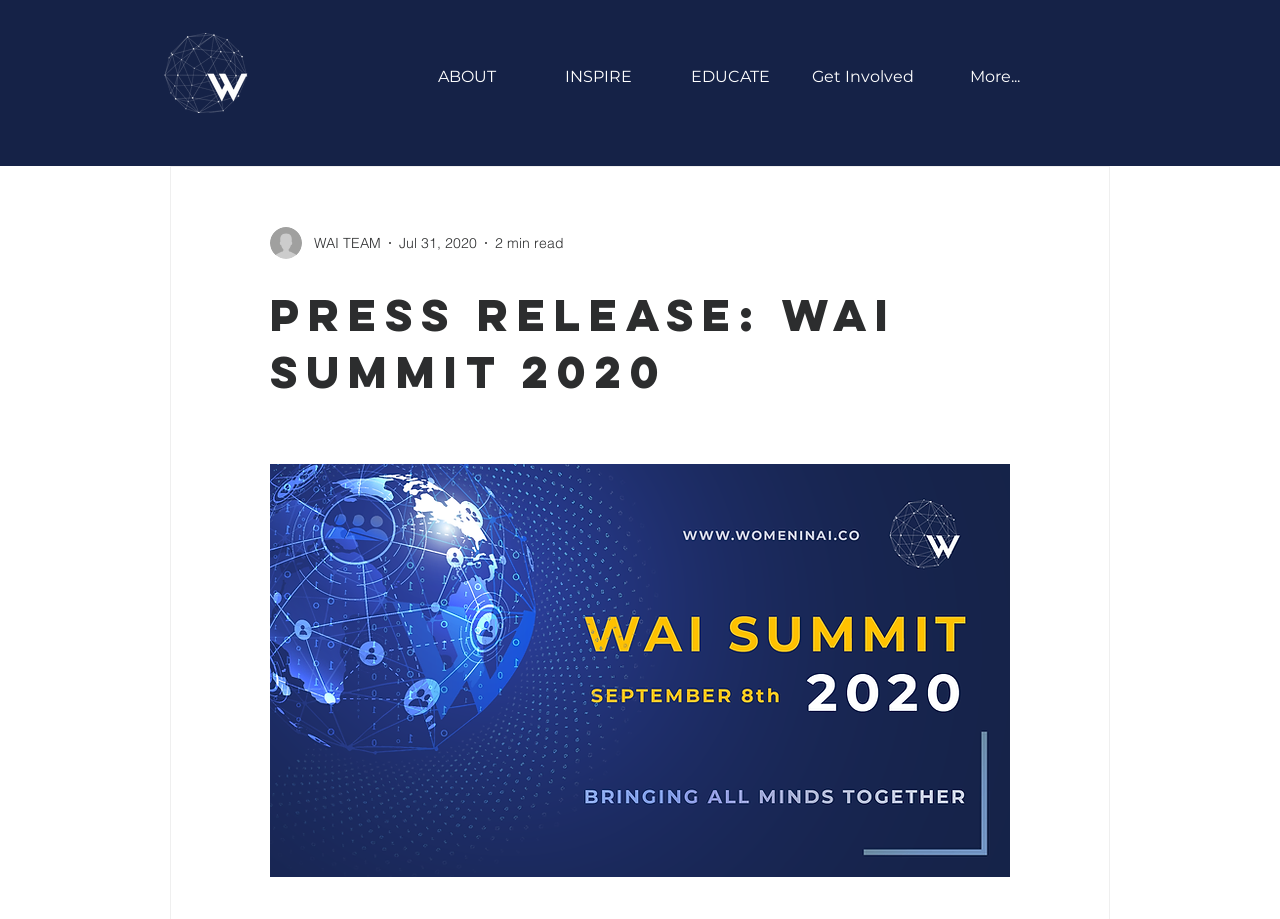Respond to the following question with a brief word or phrase:
How many minutes does it take to read the article?

2